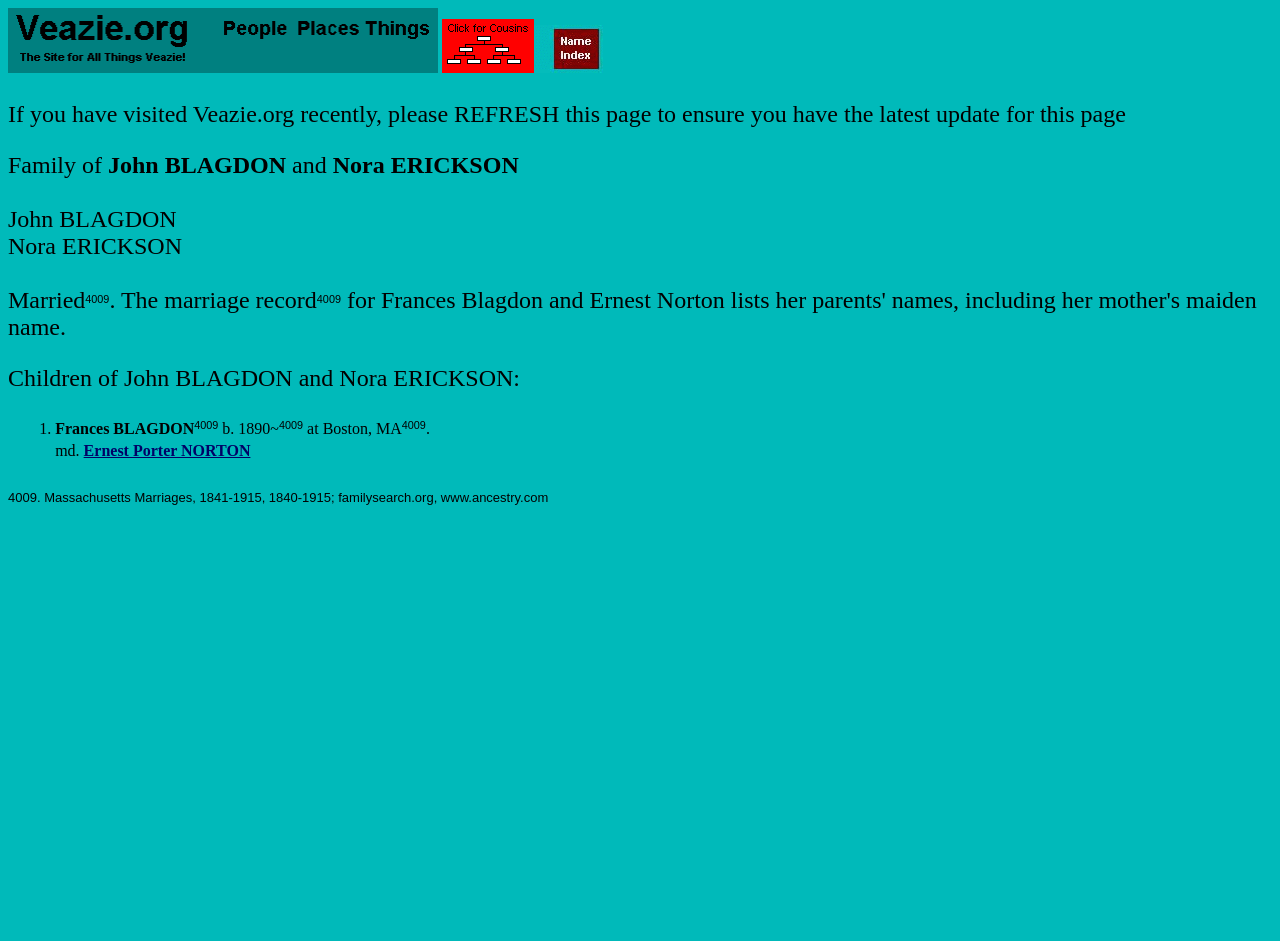What is the source of the marriage record?
Give a one-word or short phrase answer based on the image.

familysearch.org, www.ancestry.com